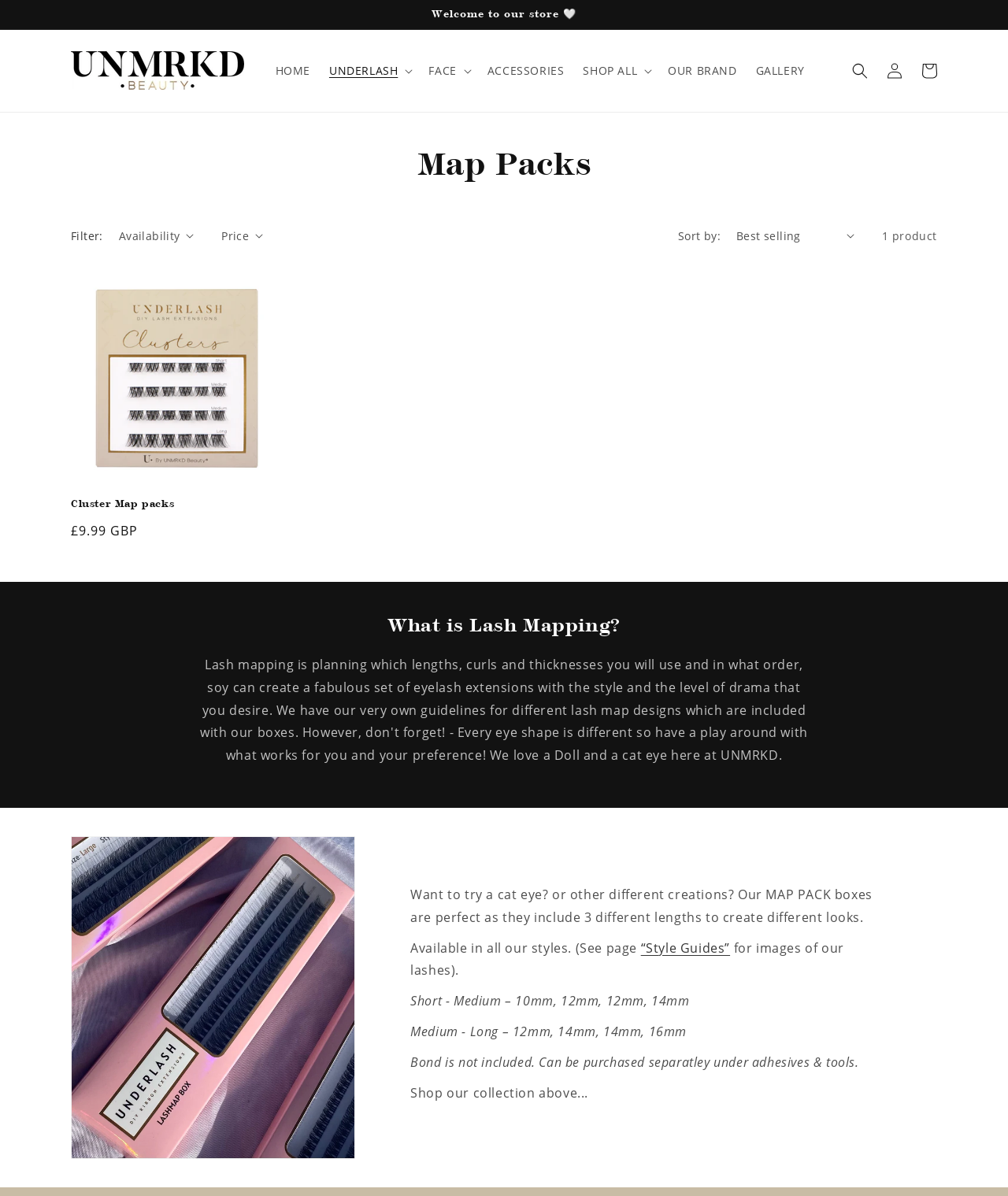Explain the webpage's layout and main content in detail.

The webpage is the home of DIY lash extensions, UNMRKD BEAUTY. At the top, there is an announcement region with a welcome message. Below it, there is a logo of UNMRKD BEAUTY, which is also a link. To the right of the logo, there are several links, including HOME, UNDERLASH, FACE, ACCESSORIES, SHOP ALL, OUR BRAND, and GALLERY. 

On the top right corner, there is a search button and links to log in and cart. Below the navigation menu, there is a heading "Map Packs" and a filter section with buttons to filter by availability and price. There is also a sort by dropdown menu. 

Below the filter section, there is a product listing section. The first product is "Cluster Map packs" with an image, a heading, and a link. The product details include the regular price, £9.99 GBP. 

Below the product listing section, there is a heading "What is Lash Mapping?" followed by a paragraph of text explaining what lash mapping is and how the MAP PACK boxes can be used to create different looks. There are also links to "Style Guides" and a description of the different lengths of lashes available.